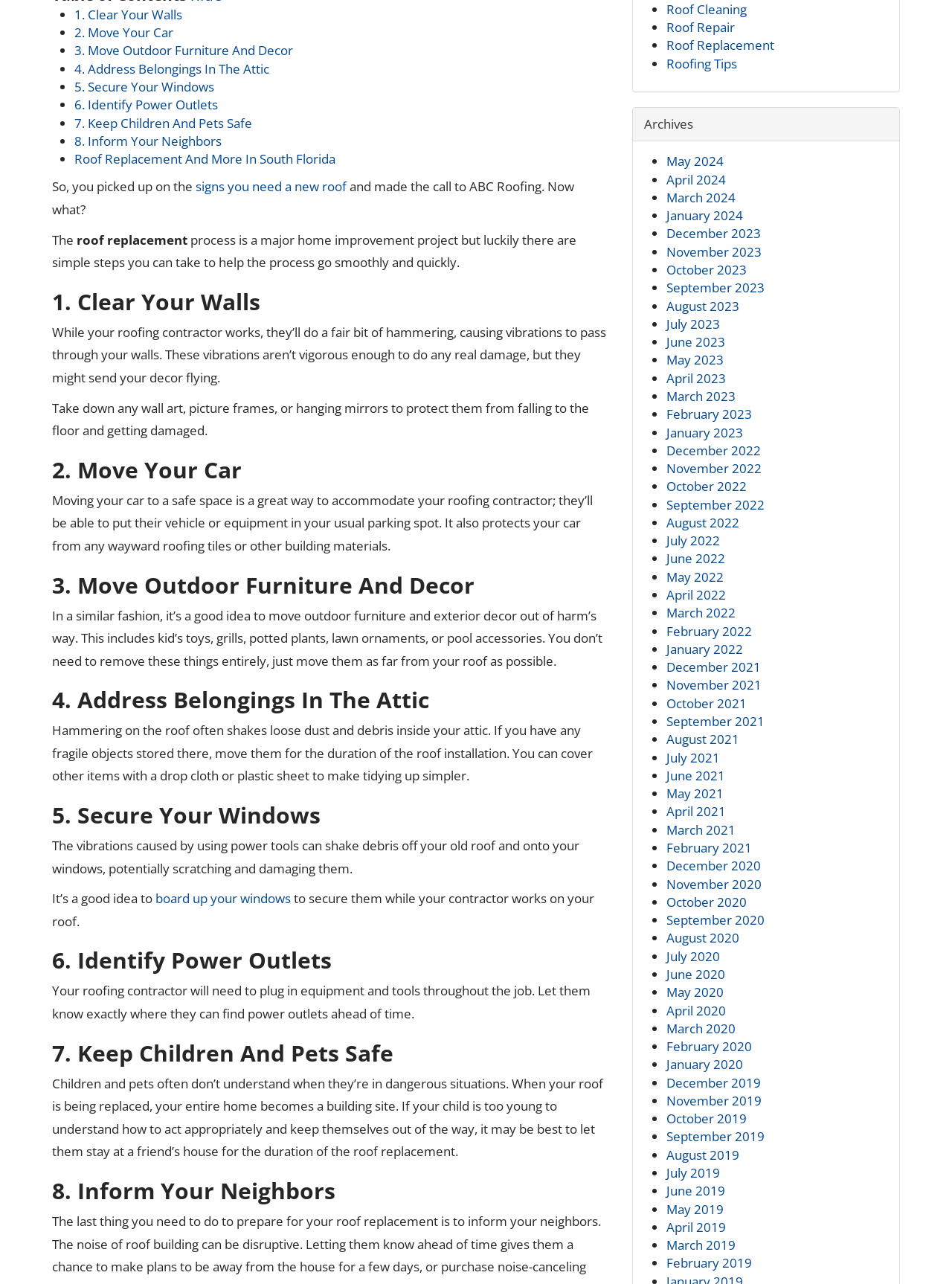Please identify the bounding box coordinates of the element on the webpage that should be clicked to follow this instruction: "Click on 'Roof Replacement And More In South Florida'". The bounding box coordinates should be given as four float numbers between 0 and 1, formatted as [left, top, right, bottom].

[0.078, 0.117, 0.352, 0.13]